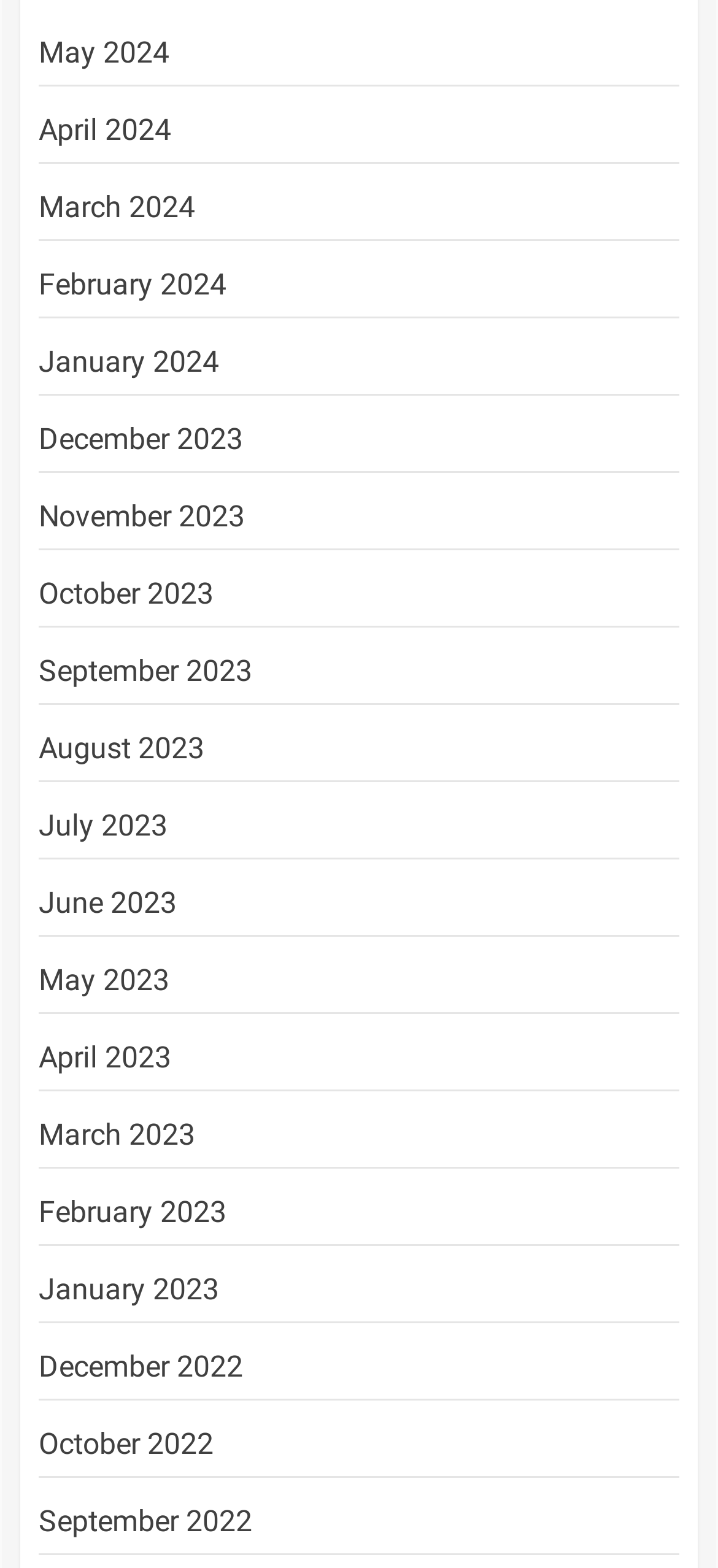Determine the bounding box coordinates for the element that should be clicked to follow this instruction: "view May 2024". The coordinates should be given as four float numbers between 0 and 1, in the format [left, top, right, bottom].

[0.054, 0.023, 0.236, 0.045]